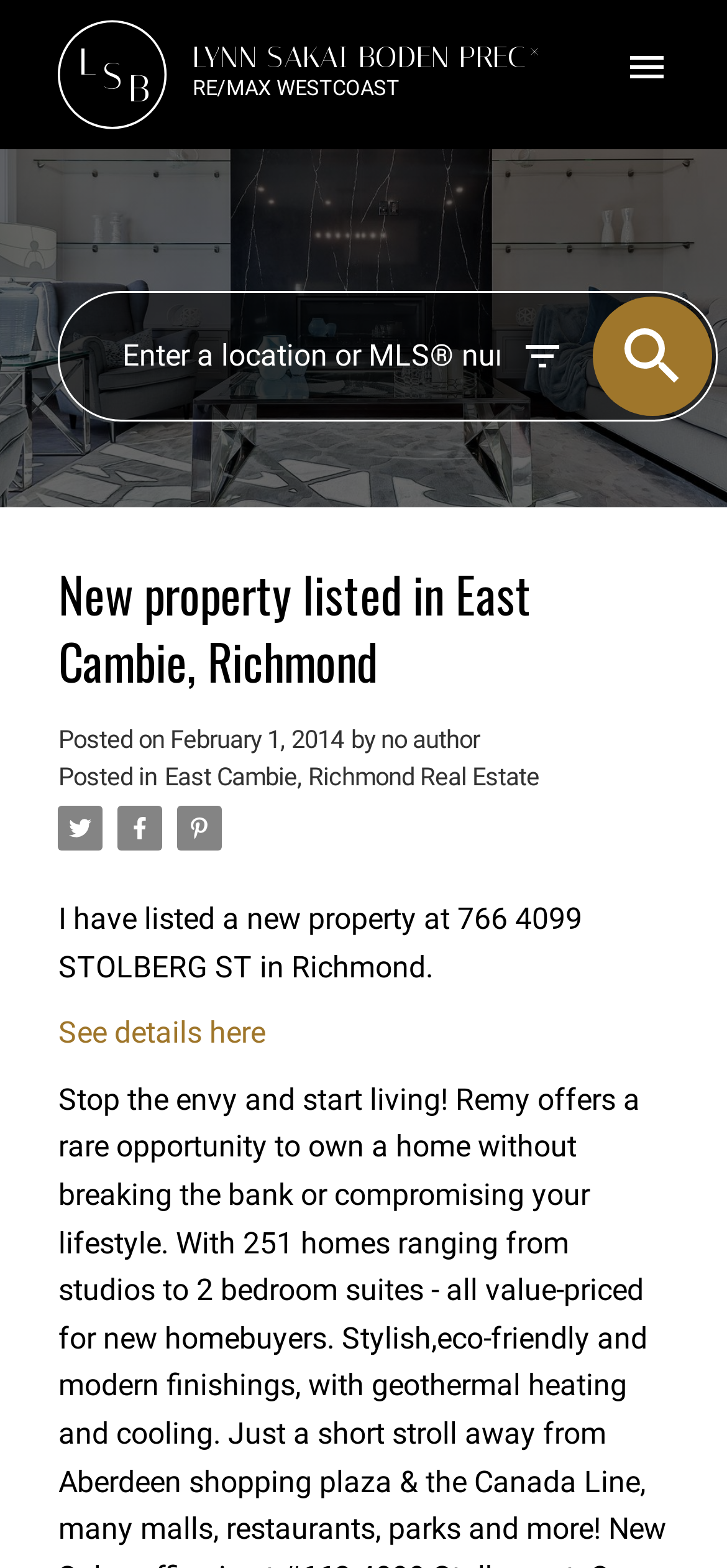For the given element description East Cambie, Richmond Real Estate, determine the bounding box coordinates of the UI element. The coordinates should follow the format (top-left x, top-left y, bottom-right x, bottom-right y) and be within the range of 0 to 1.

[0.226, 0.487, 0.742, 0.504]